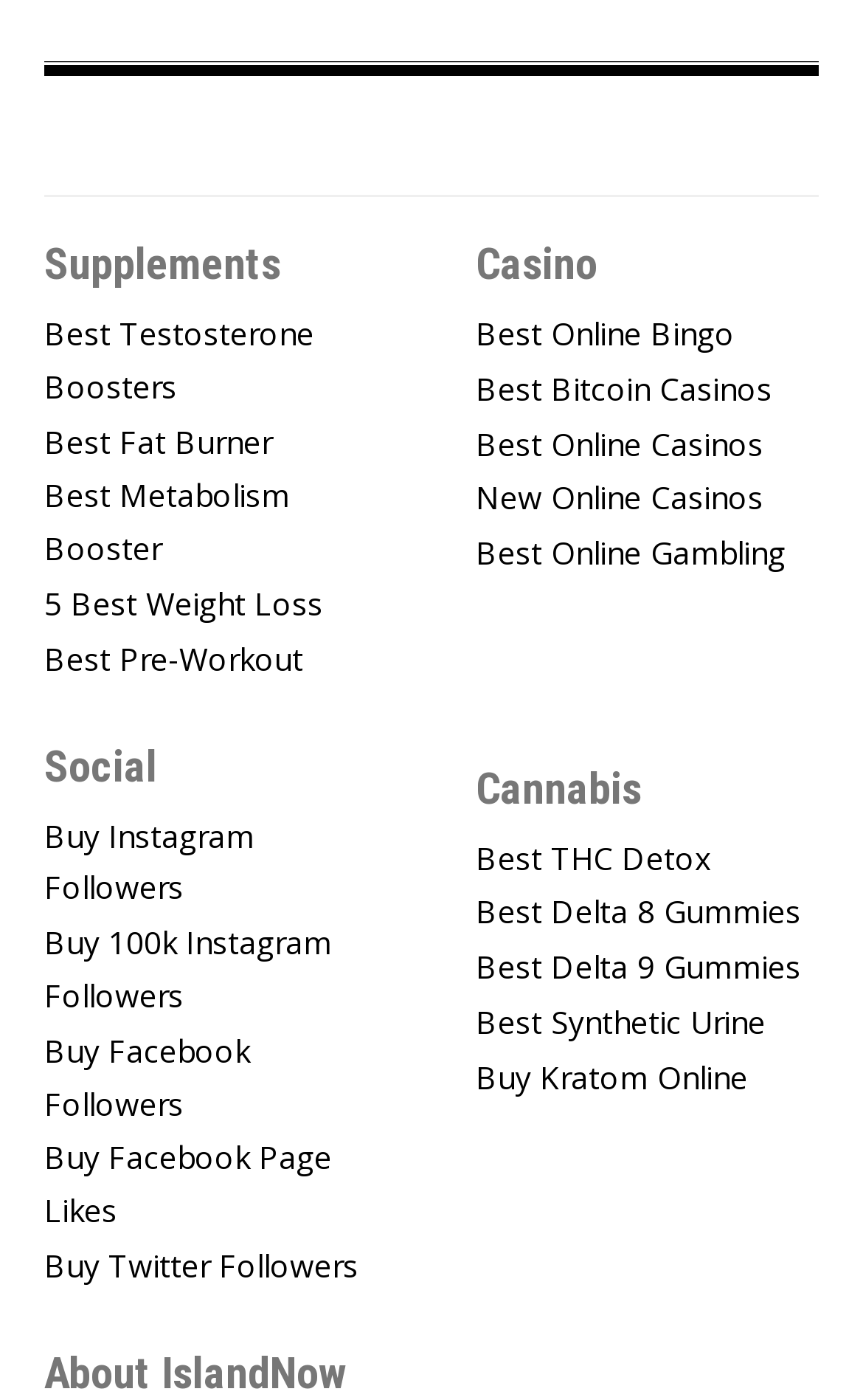Identify and provide the bounding box for the element described by: "Buy Facebook Followers".

[0.051, 0.724, 0.449, 0.815]